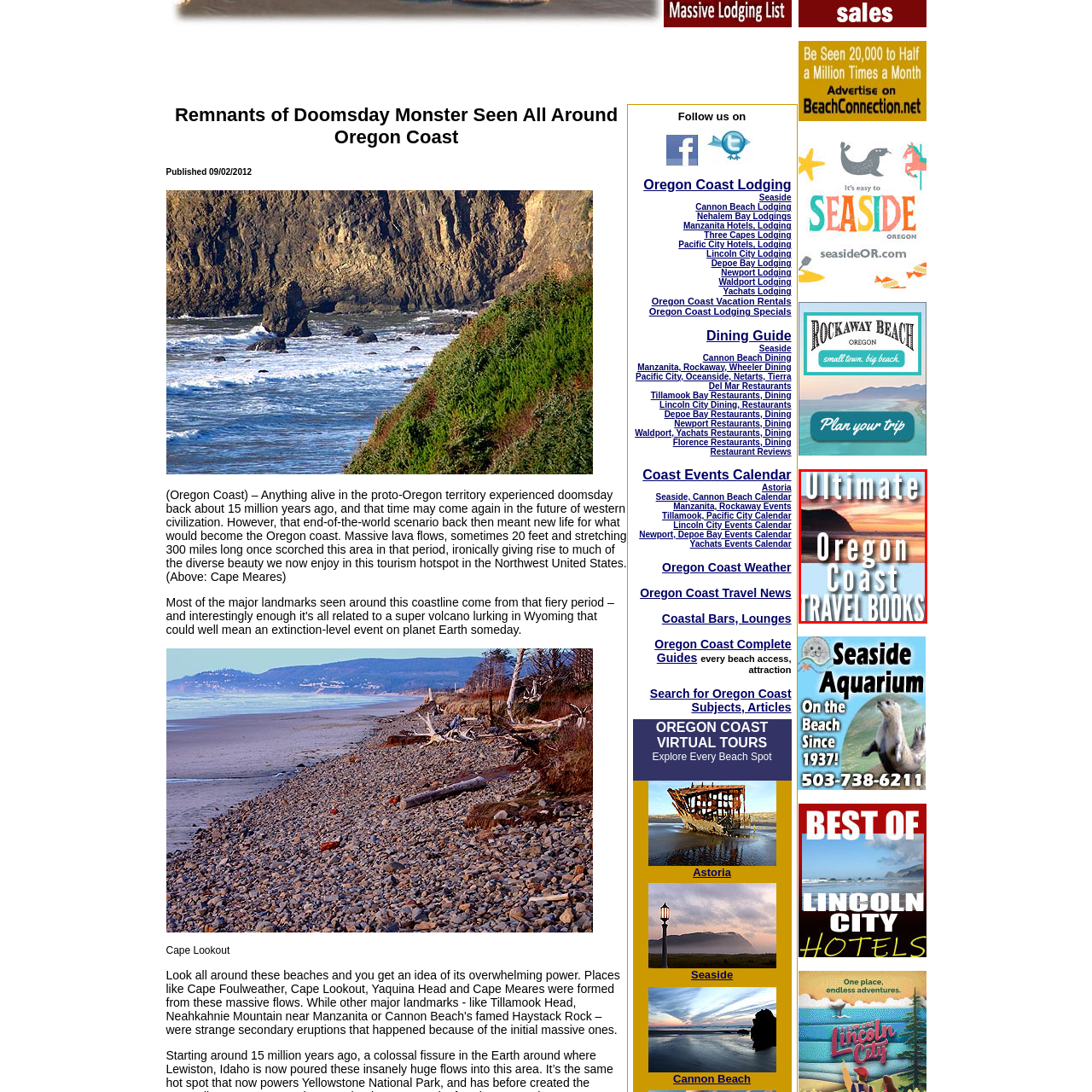Focus on the part of the image that is marked with a yellow outline and respond in detail to the following inquiry based on what you observe: 
What is superimposed on the scenic image?

The image has bold, white text elements superimposed on it, which read 'Ultimate Oregon Coast' and 'TRAVEL BOOKS', emphasizing the allure of exploring the Oregon Coast through curated literature.